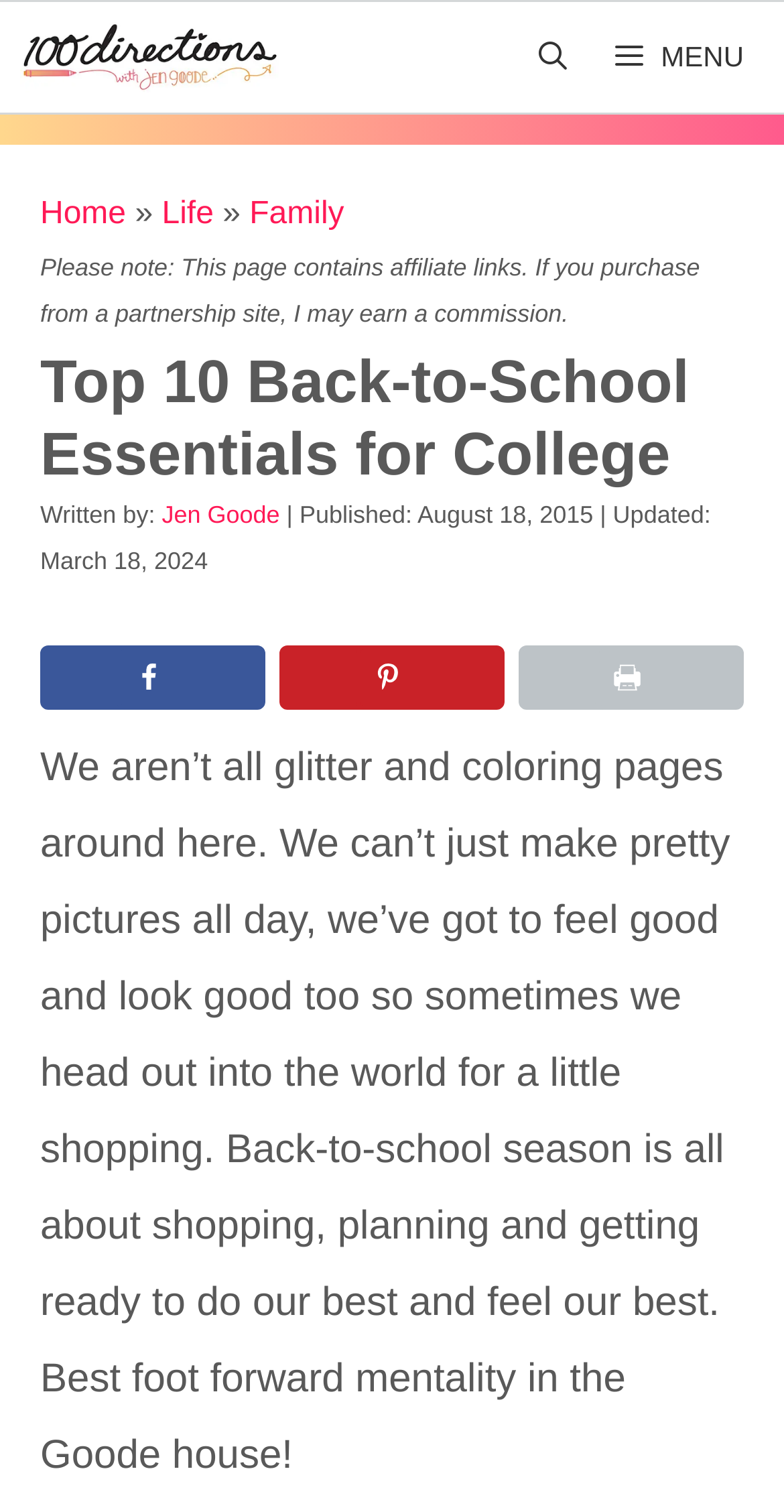Please reply with a single word or brief phrase to the question: 
Who wrote the article?

Jen Goode